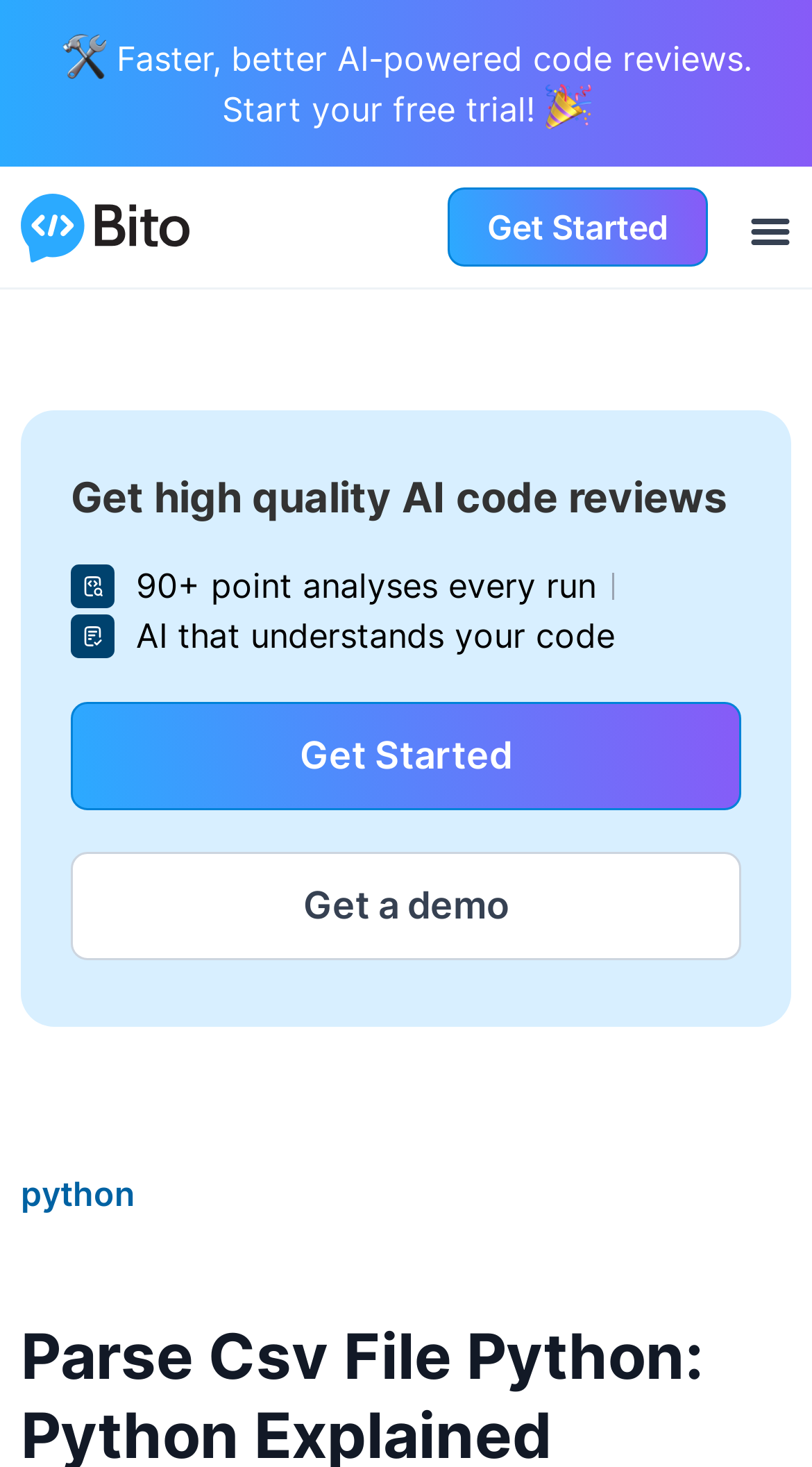Please answer the following query using a single word or phrase: 
What is the purpose of the AI-powered code reviews?

90+ point analyses every run